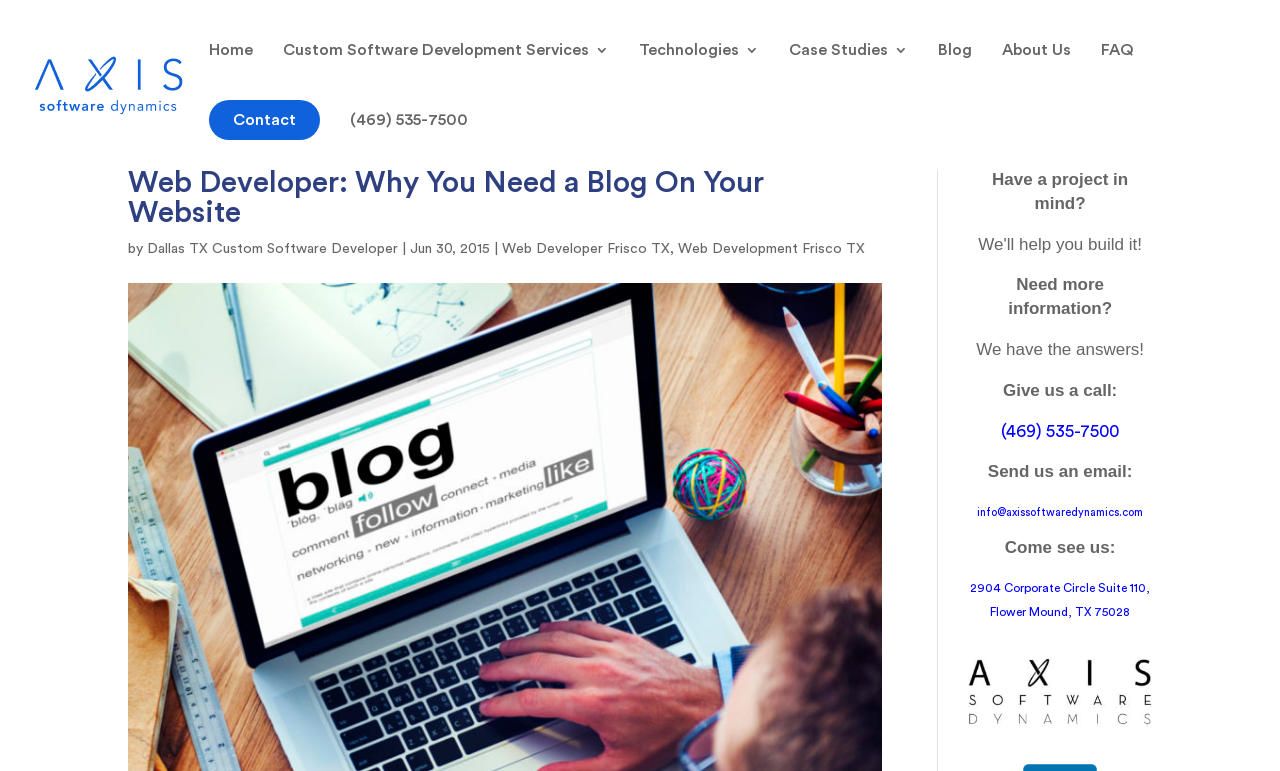Answer the following query with a single word or phrase:
What is the topic of the webpage?

Web development and blogging